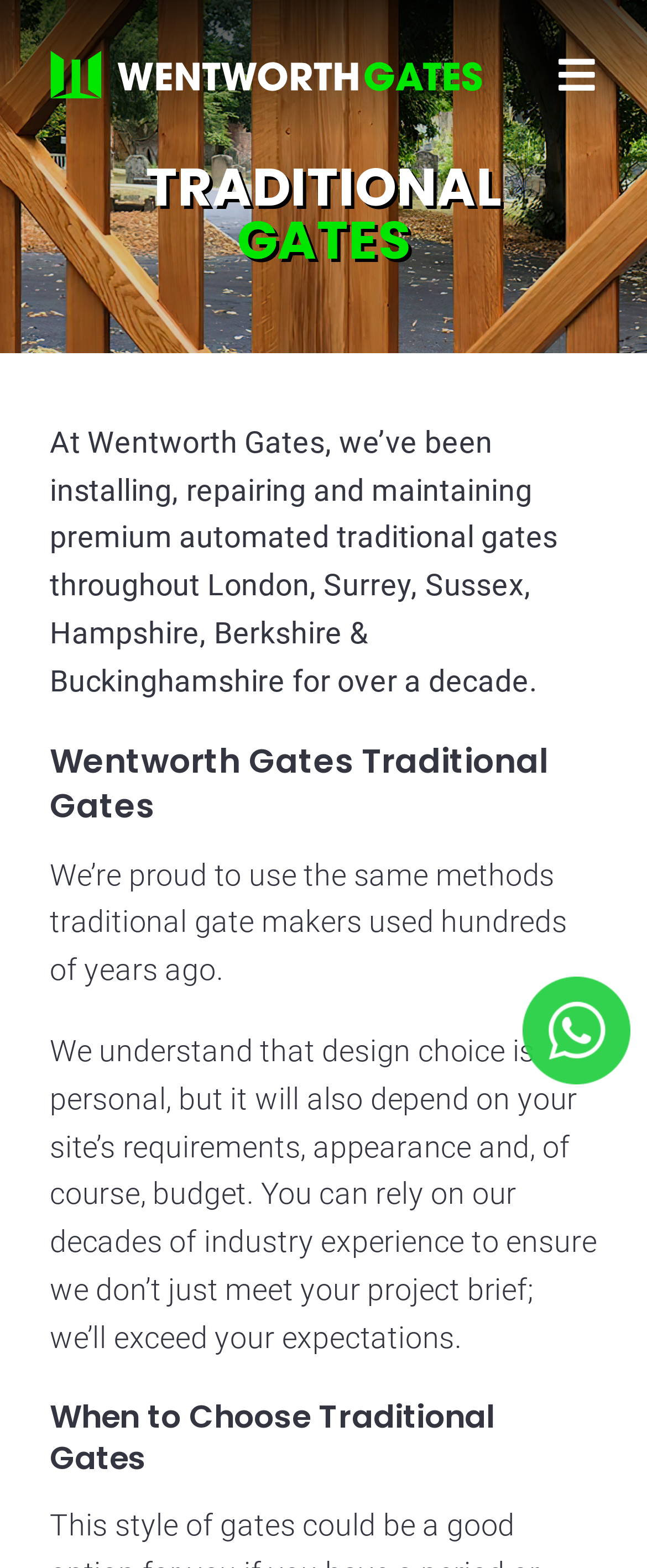What is the company's approach to traditional gate making?
Please provide an in-depth and detailed response to the question.

The company's approach to traditional gate making is mentioned in the StaticText element 'We’re proud to use the same methods traditional gate makers used hundreds of years ago.' which emphasizes their commitment to traditional techniques.